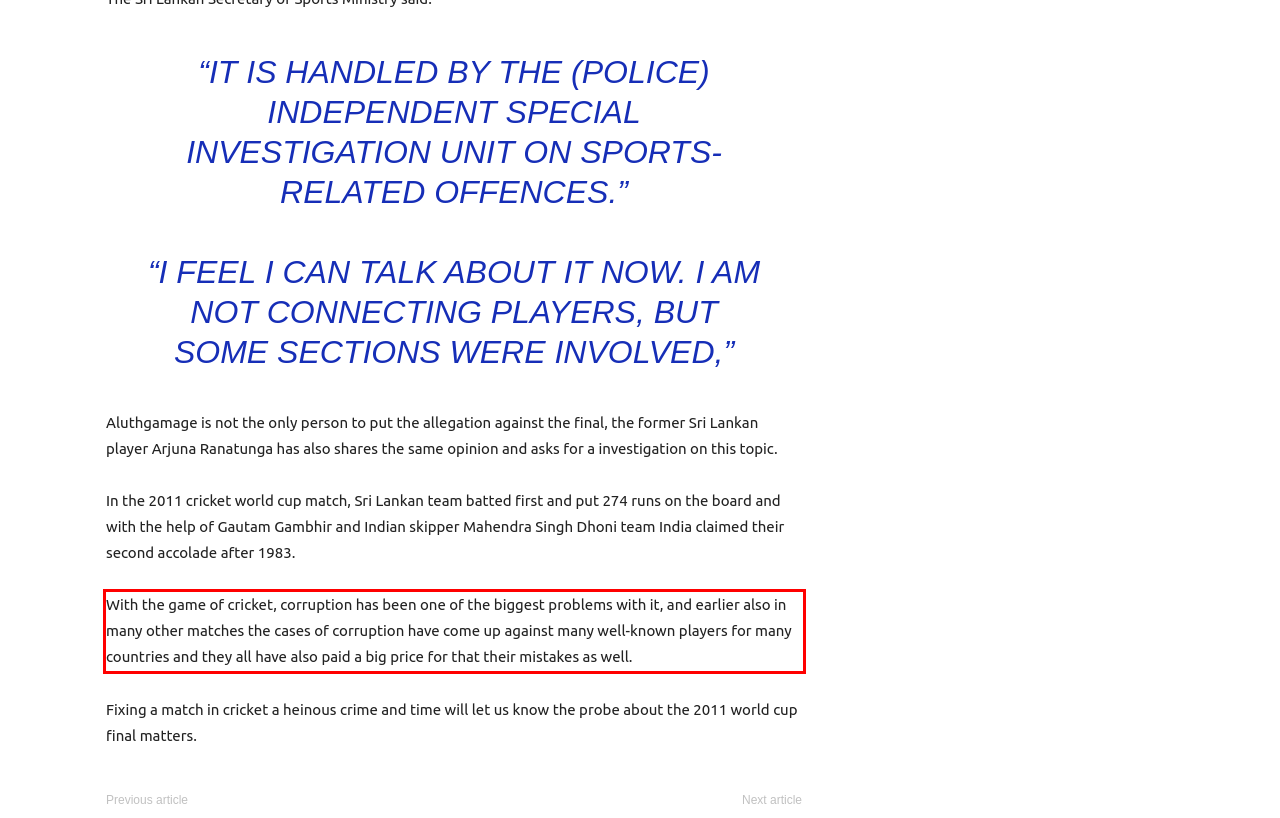View the screenshot of the webpage and identify the UI element surrounded by a red bounding box. Extract the text contained within this red bounding box.

With the game of cricket, corruption has been one of the biggest problems with it, and earlier also in many other matches the cases of corruption have come up against many well-known players for many countries and they all have also paid a big price for that their mistakes as well.